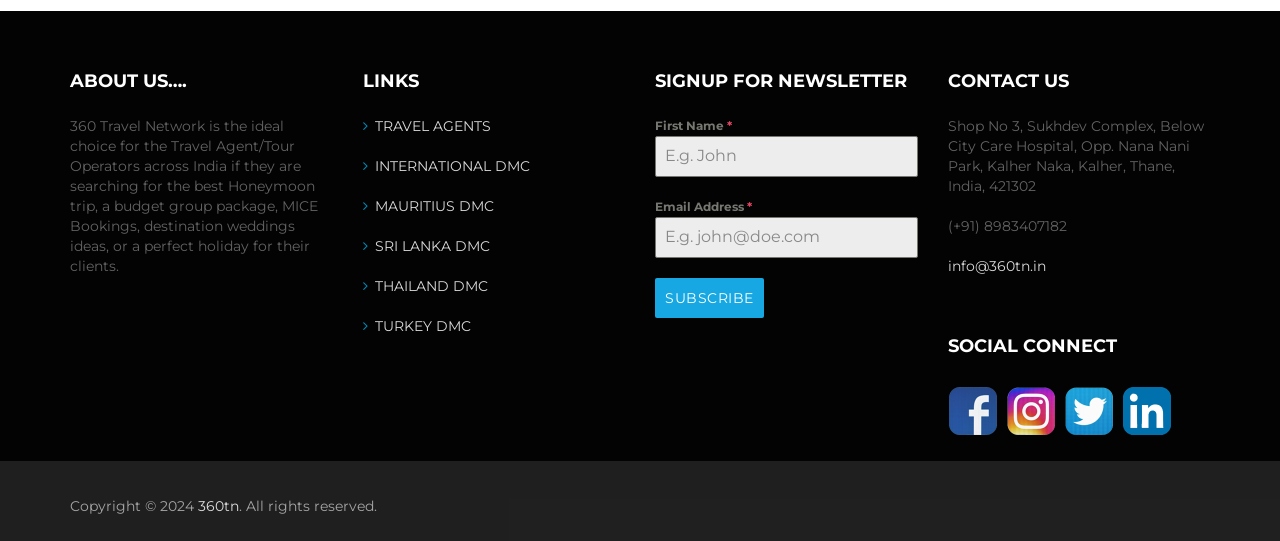What is the copyright year of the website?
Based on the image content, provide your answer in one word or a short phrase.

2024